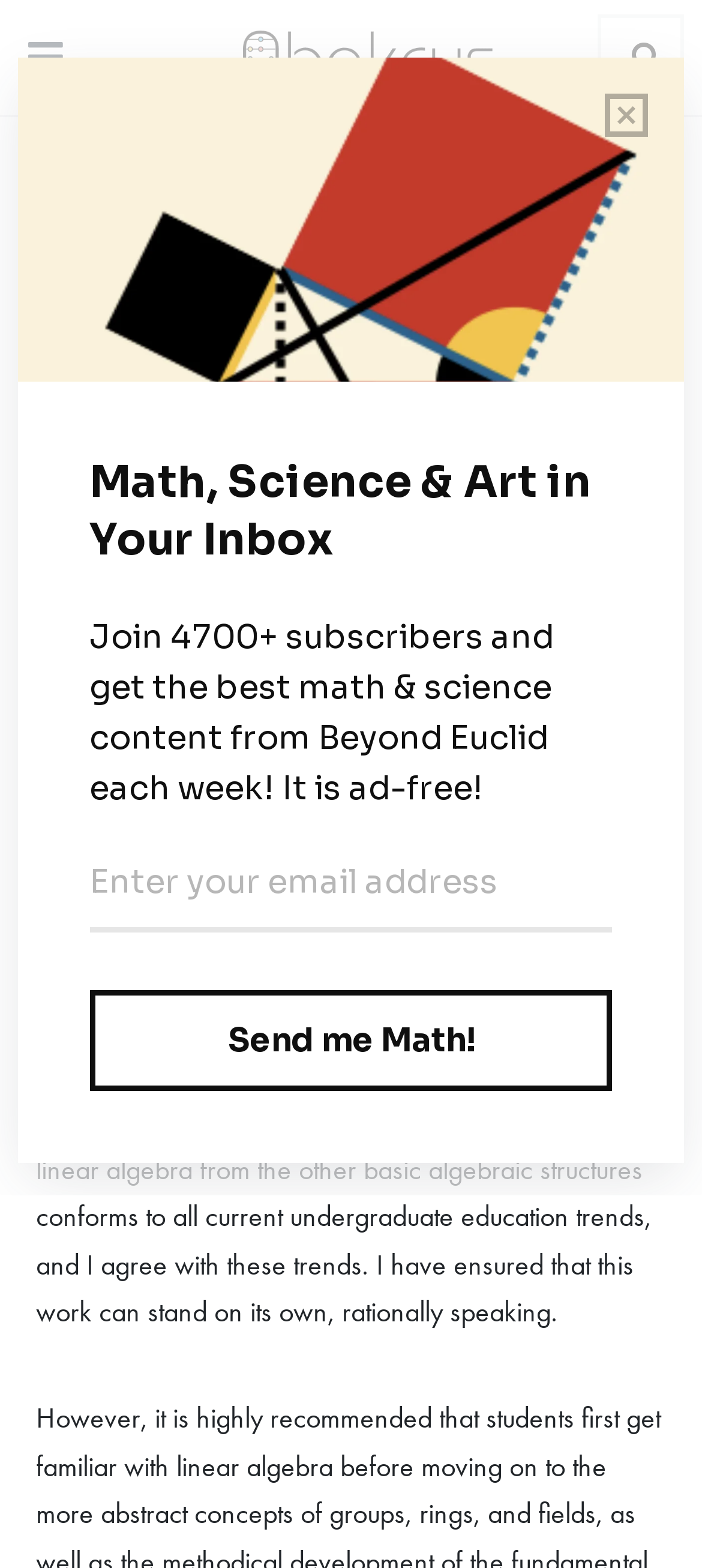Pinpoint the bounding box coordinates for the area that should be clicked to perform the following instruction: "Click on the Undergraduate Algebra link".

[0.219, 0.098, 0.781, 0.479]